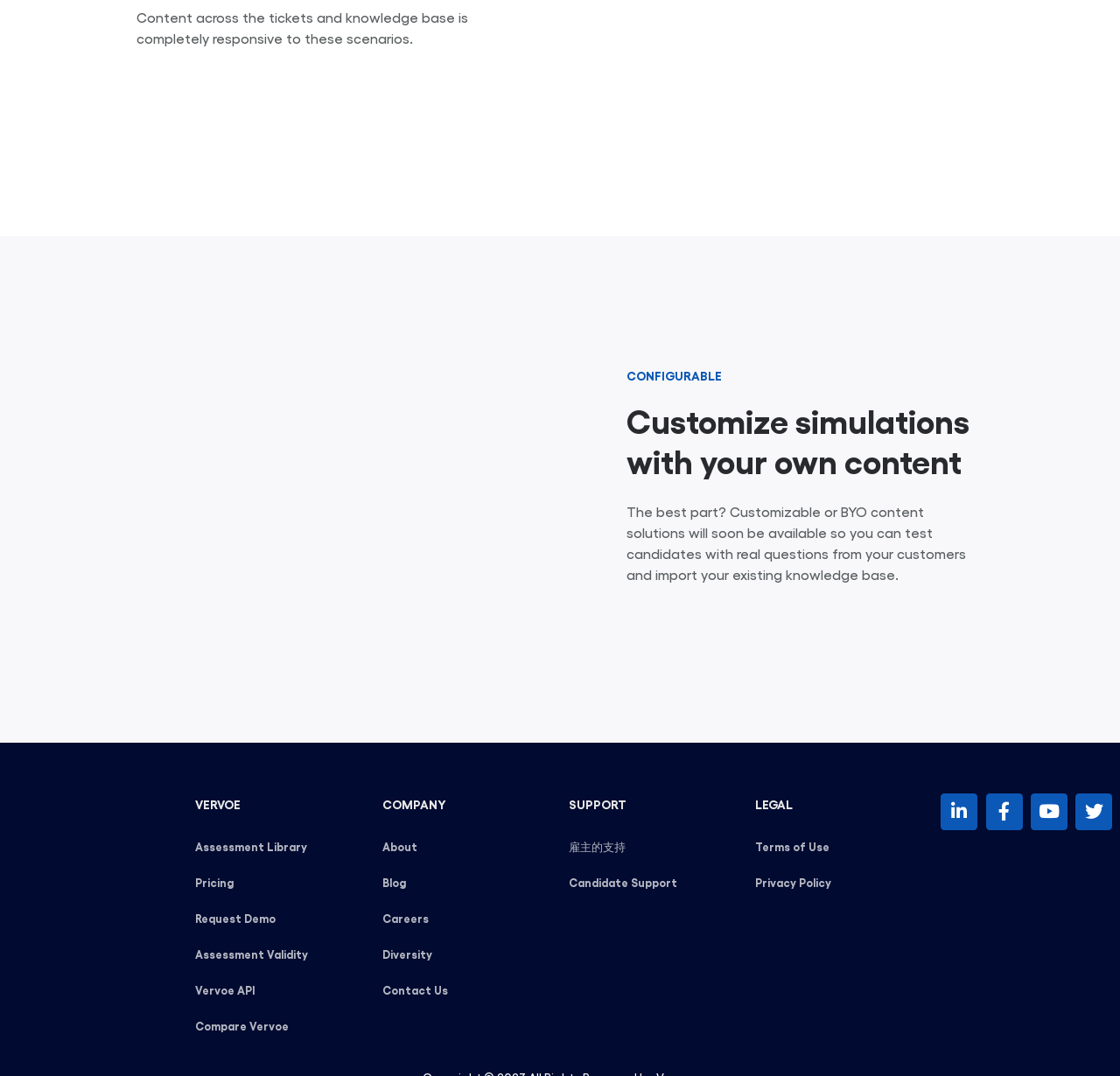Please determine the bounding box coordinates of the section I need to click to accomplish this instruction: "View the 'Customer Service Simulations 6' image".

[0.0, 0.304, 0.5, 0.605]